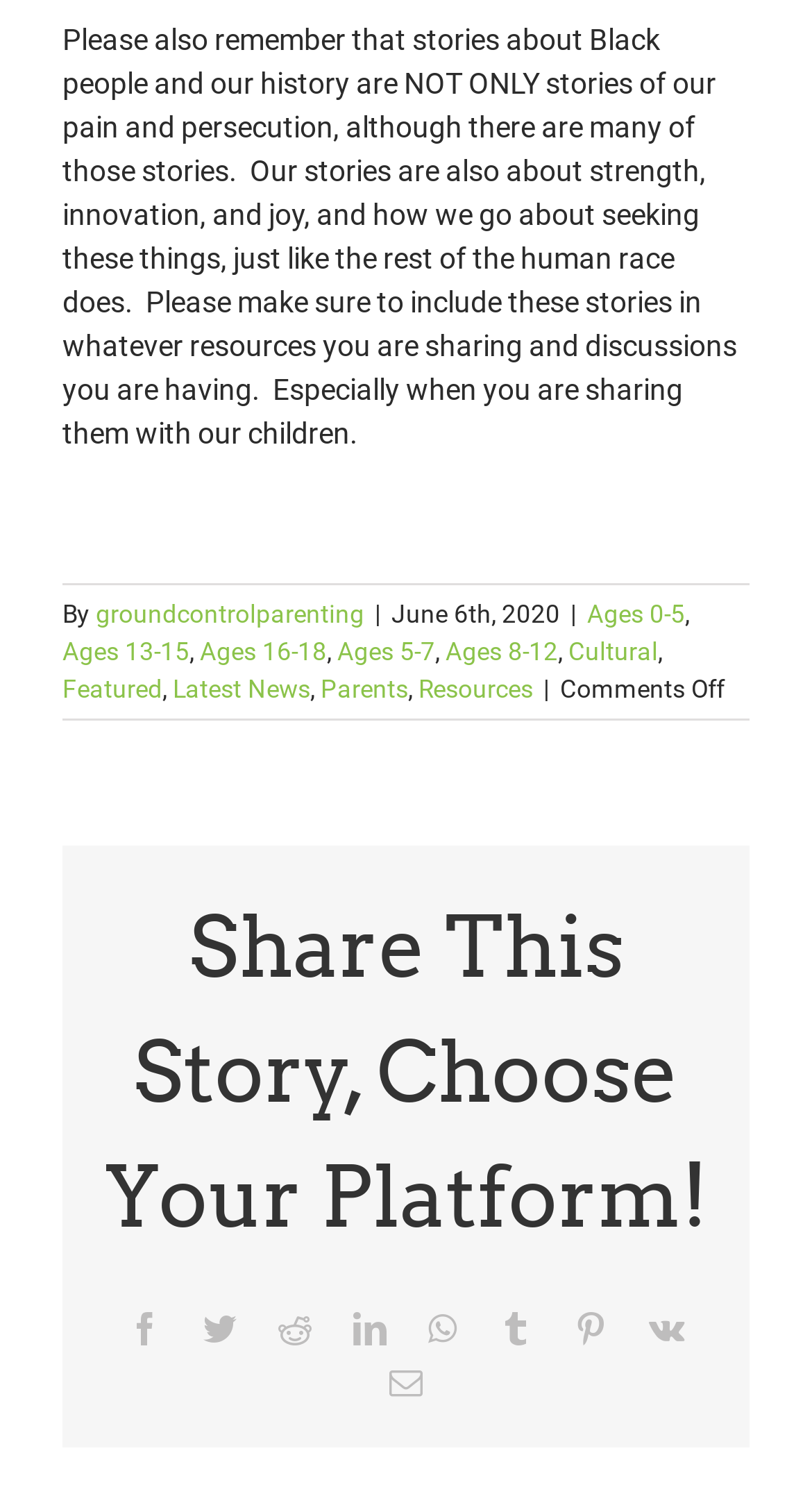Please specify the bounding box coordinates of the clickable section necessary to execute the following command: "Explore resources for 'Ages 0-5'".

[0.723, 0.399, 0.844, 0.418]